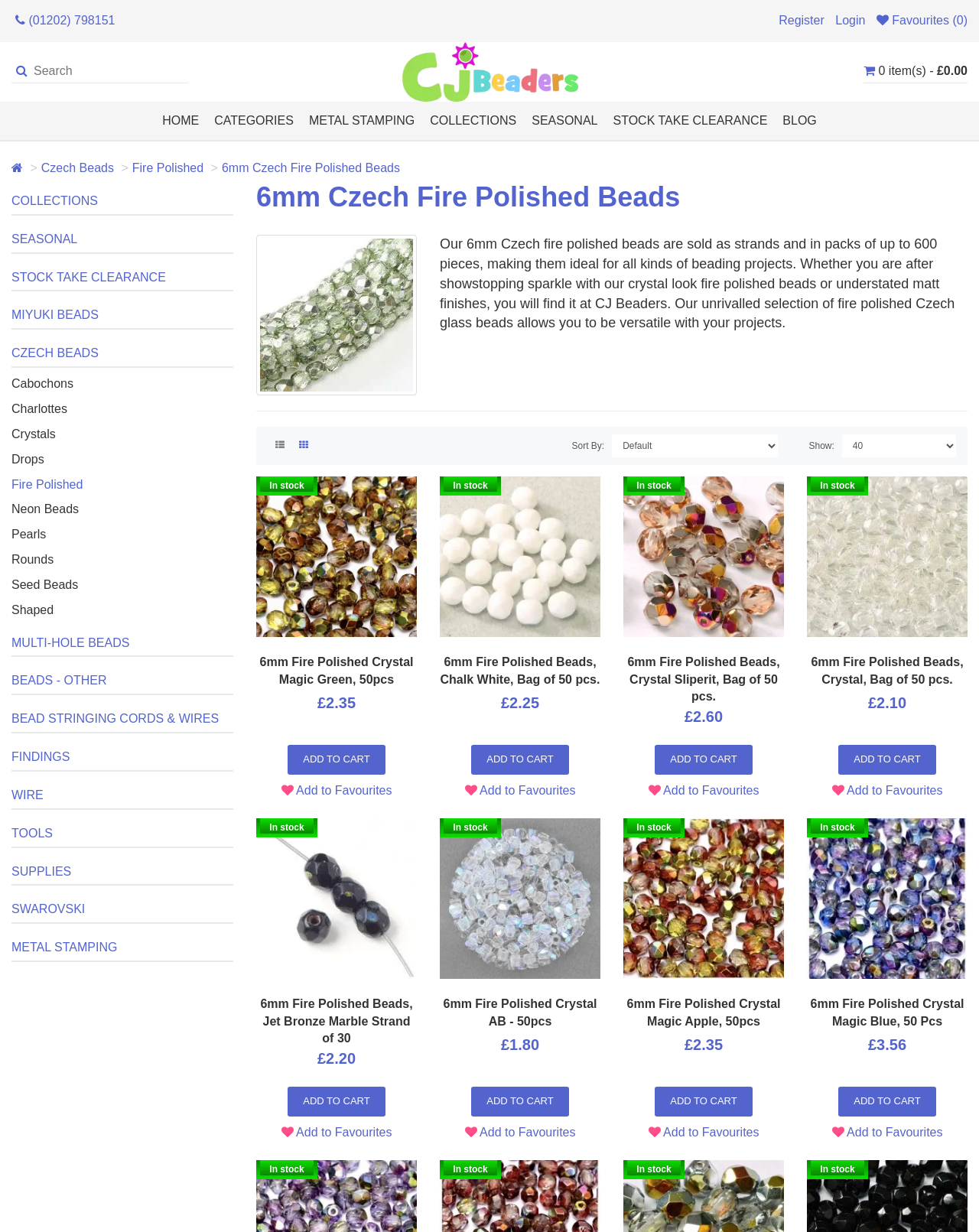Please determine the bounding box coordinates of the section I need to click to accomplish this instruction: "Contact us".

None